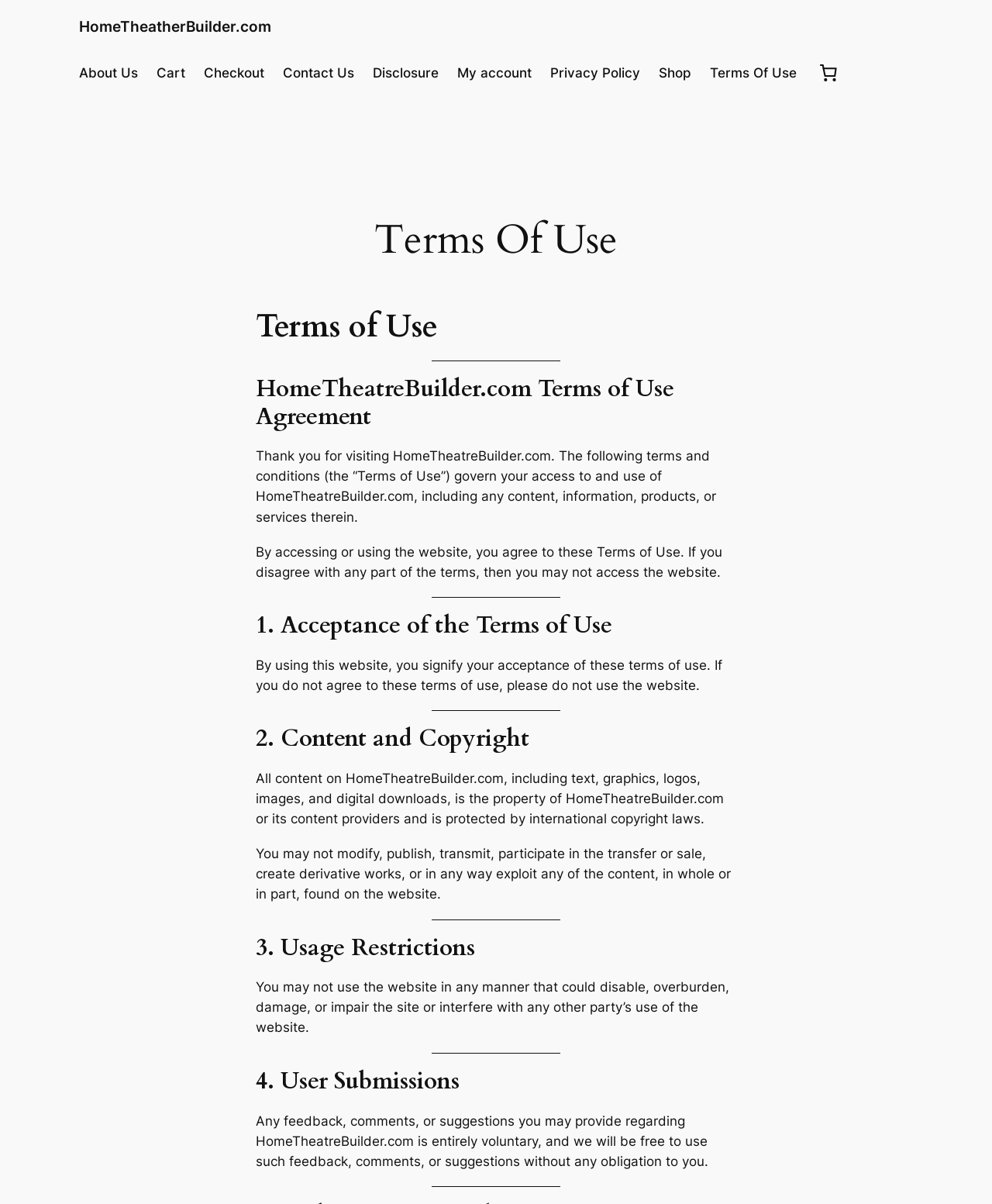Identify the bounding box coordinates for the region of the element that should be clicked to carry out the instruction: "go to shop". The bounding box coordinates should be four float numbers between 0 and 1, i.e., [left, top, right, bottom].

[0.664, 0.052, 0.697, 0.069]